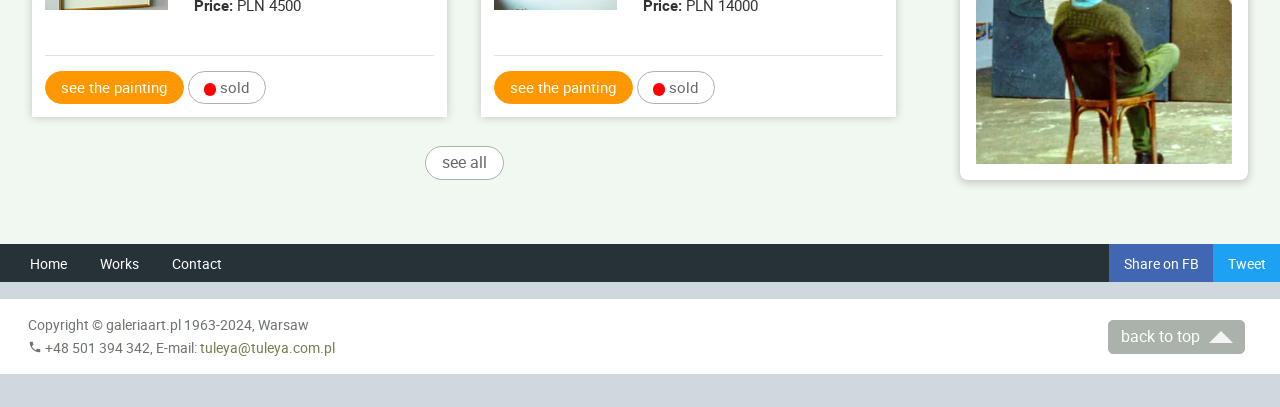Respond concisely with one word or phrase to the following query:
What is the state of the first button?

disabled